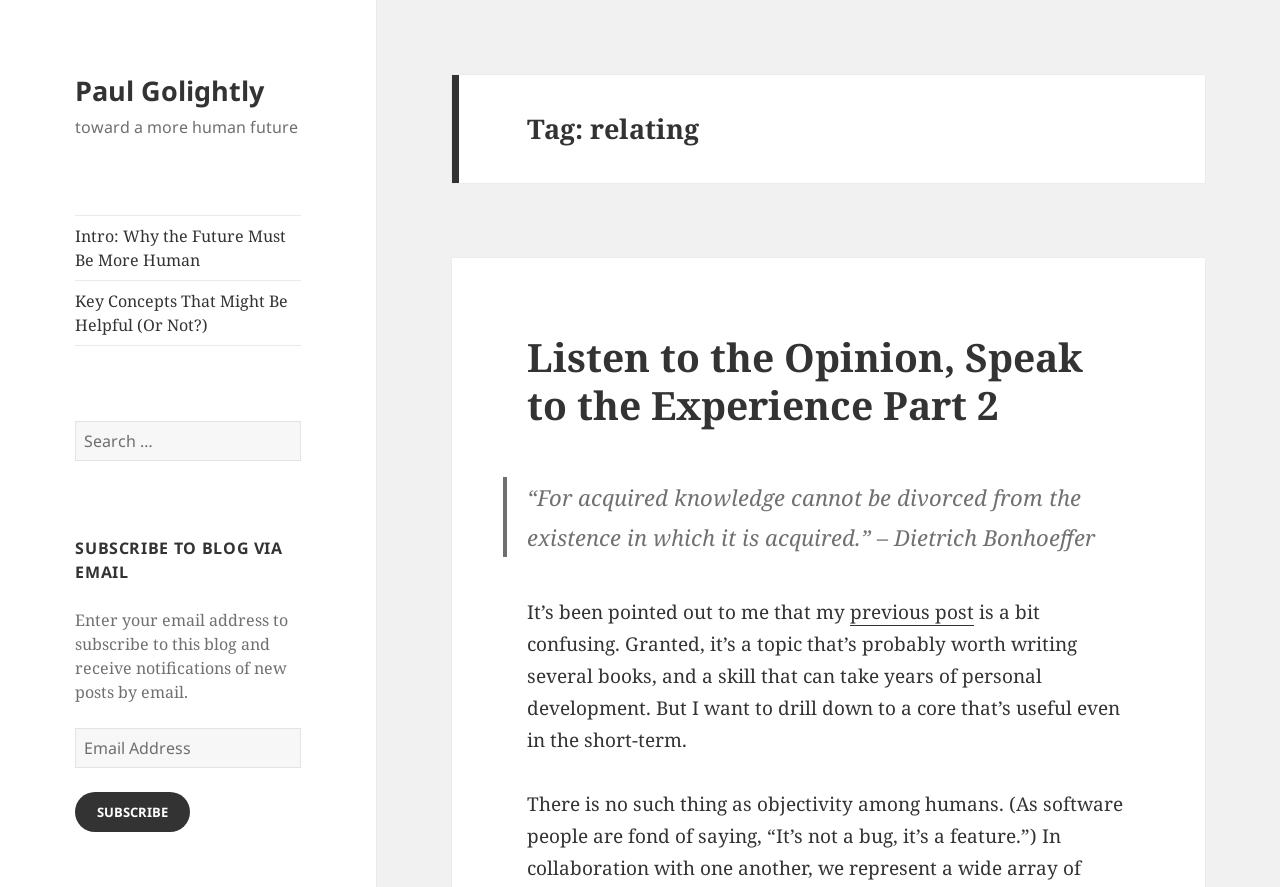Please specify the bounding box coordinates in the format (top-left x, top-left y, bottom-right x, bottom-right y), with values ranging from 0 to 1. Identify the bounding box for the UI component described as follows: Paul Golightly

[0.059, 0.081, 0.206, 0.123]